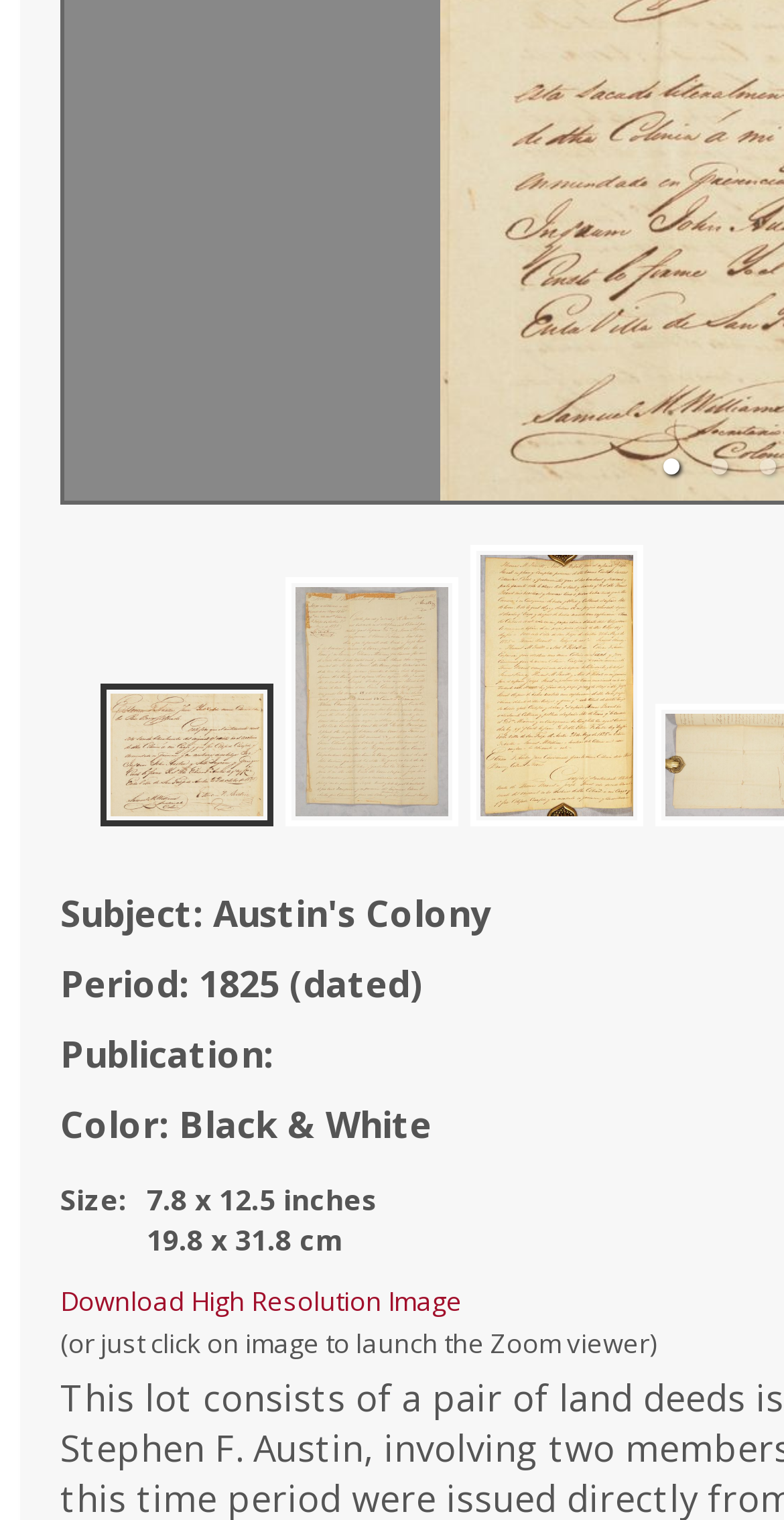Using the format (top-left x, top-left y, bottom-right x, bottom-right y), and given the element description, identify the bounding box coordinates within the screenshot: aria-label="slide item 2" value="1"

[0.908, 0.301, 0.928, 0.312]